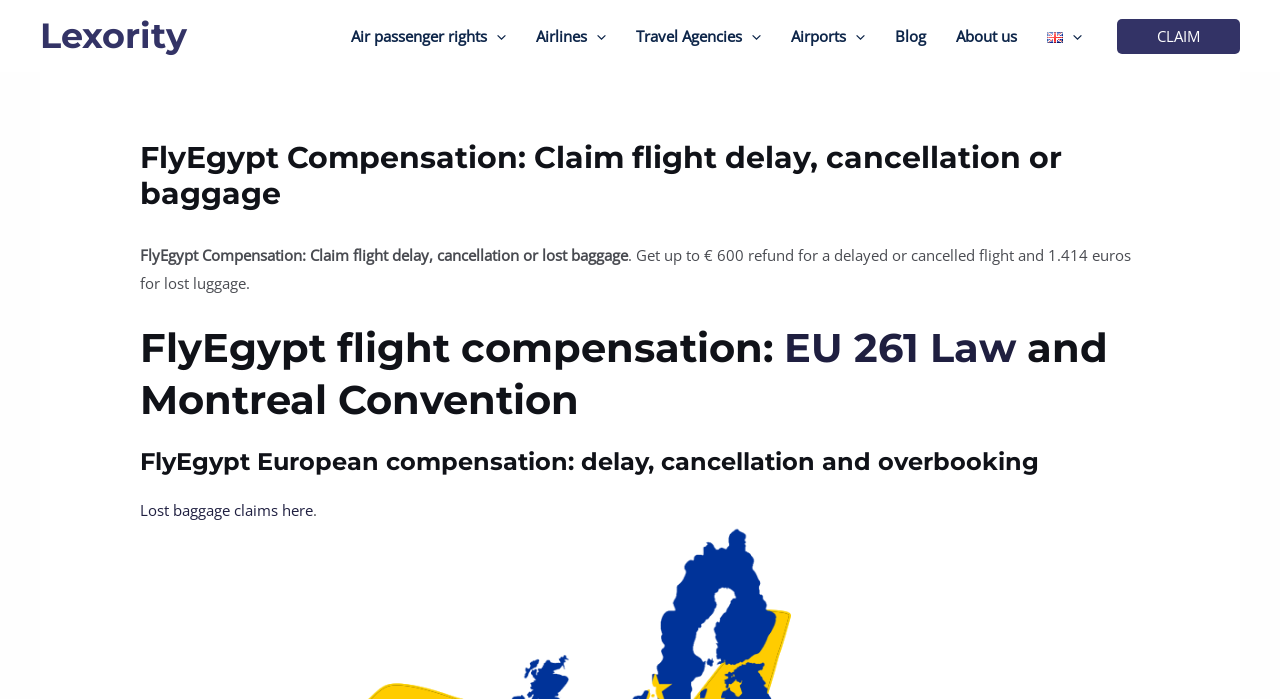Specify the bounding box coordinates for the region that must be clicked to perform the given instruction: "Click on CLAIM".

[0.873, 0.026, 0.969, 0.077]